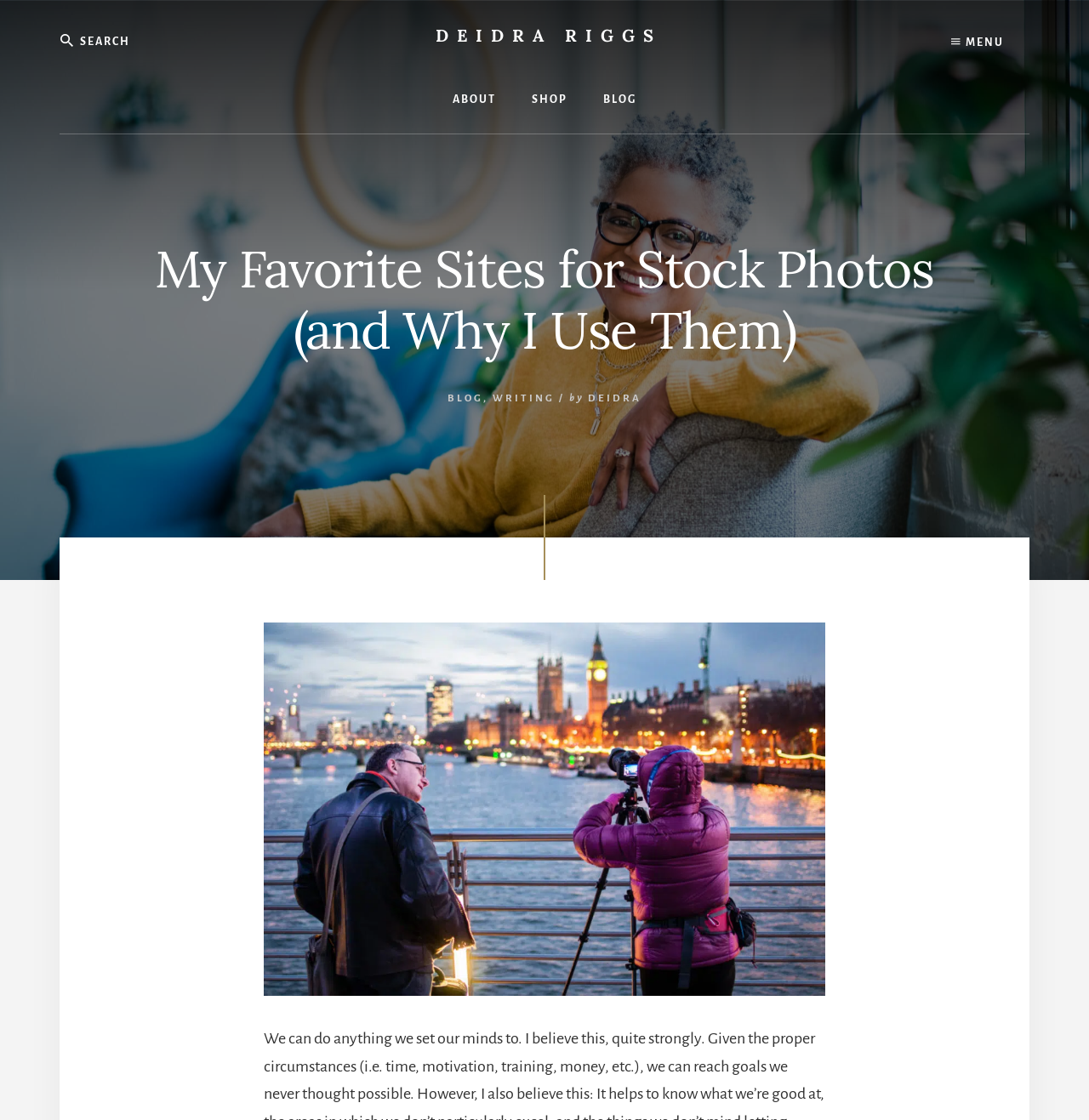Given the following UI element description: "Deidra Riggs", find the bounding box coordinates in the webpage screenshot.

[0.4, 0.022, 0.608, 0.041]